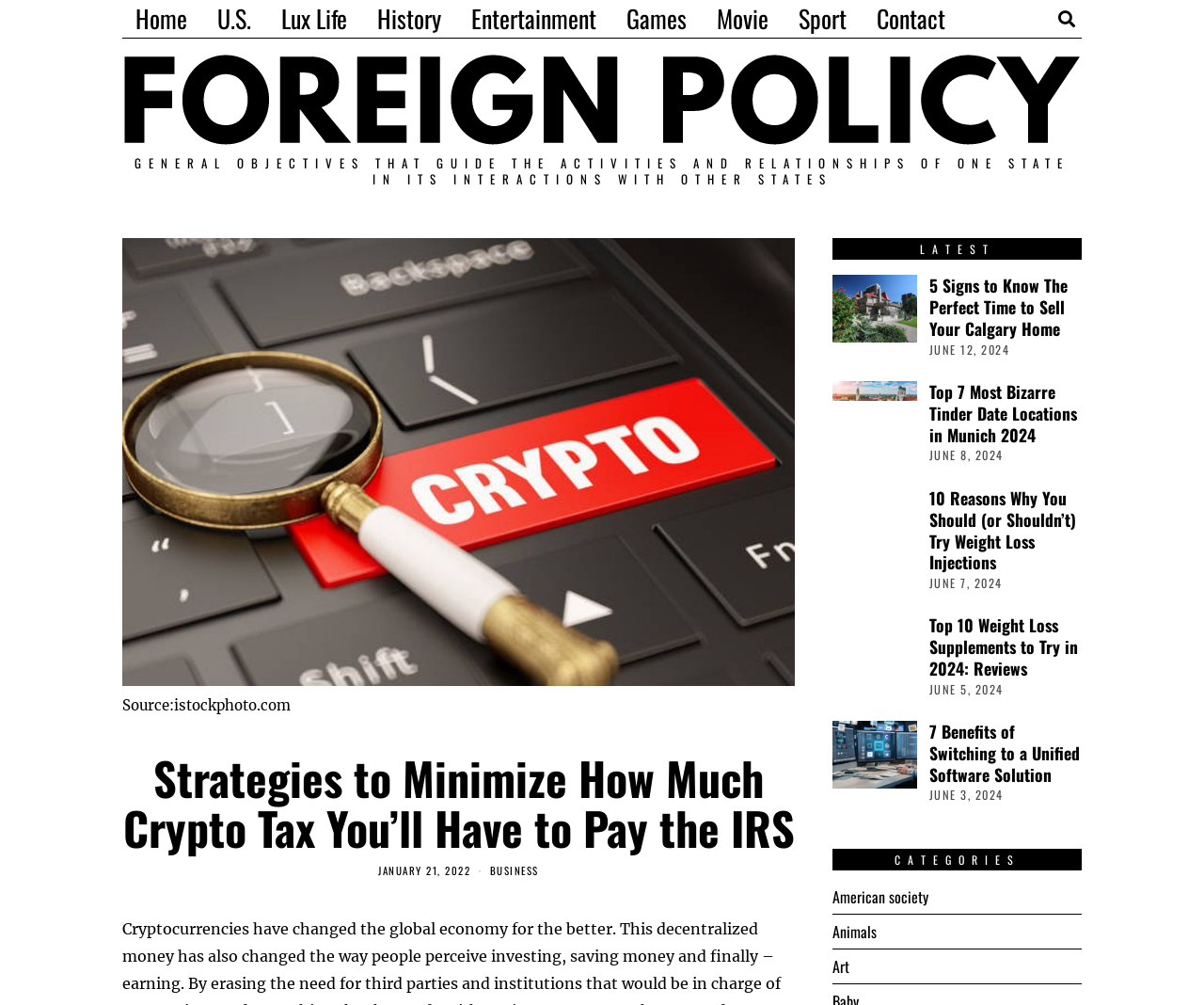Extract the bounding box coordinates for the UI element described by the text: "American society". The coordinates should be in the form of [left, top, right, bottom] with values between 0 and 1.

[0.691, 0.881, 0.771, 0.904]